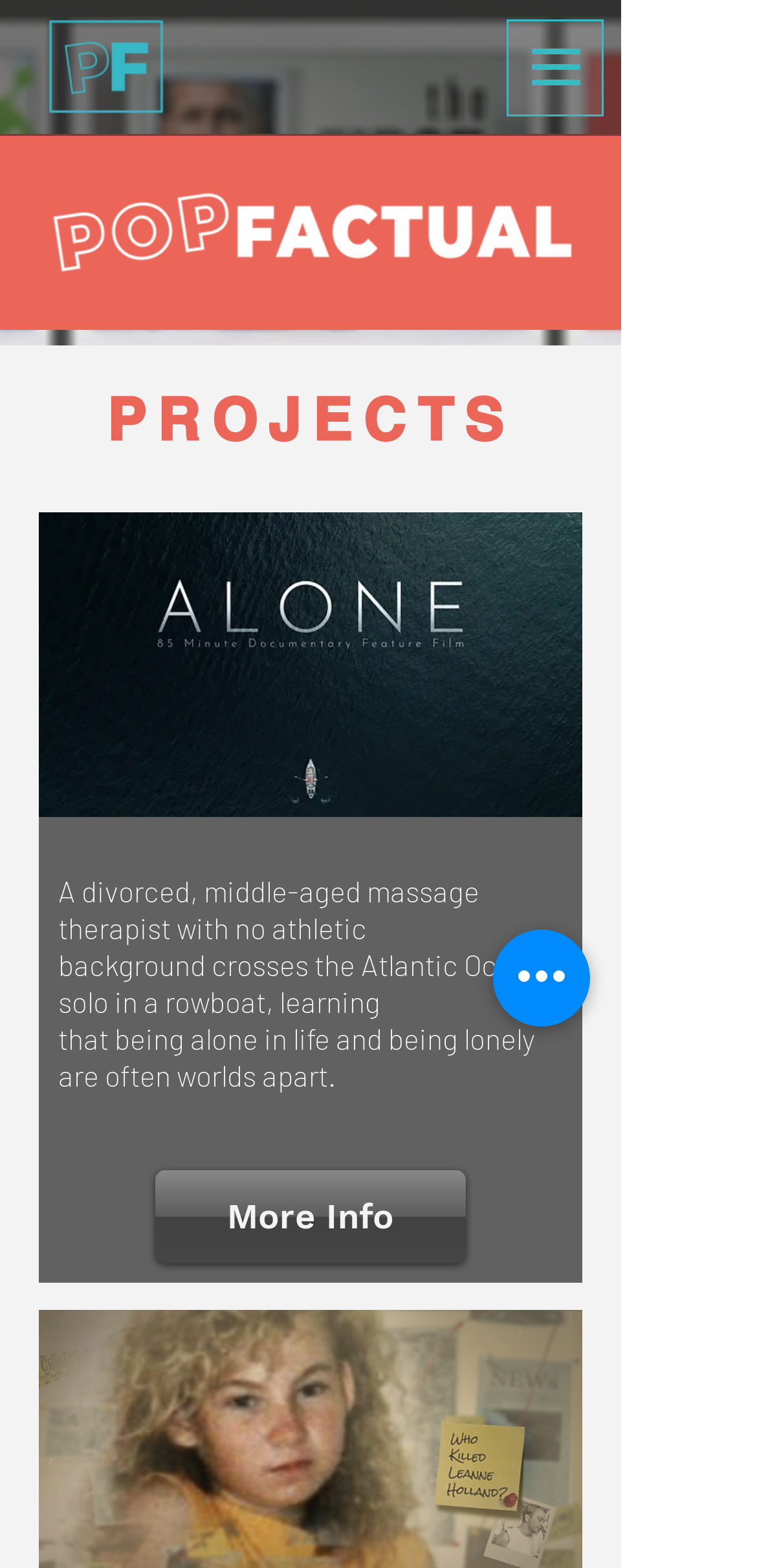How many links are there in the region 'content changes on hover'?
Respond to the question with a well-detailed and thorough answer.

The region 'content changes on hover' has two link elements: 'ALONE - Pitch Deck (1).jpg' and 'More Info'.